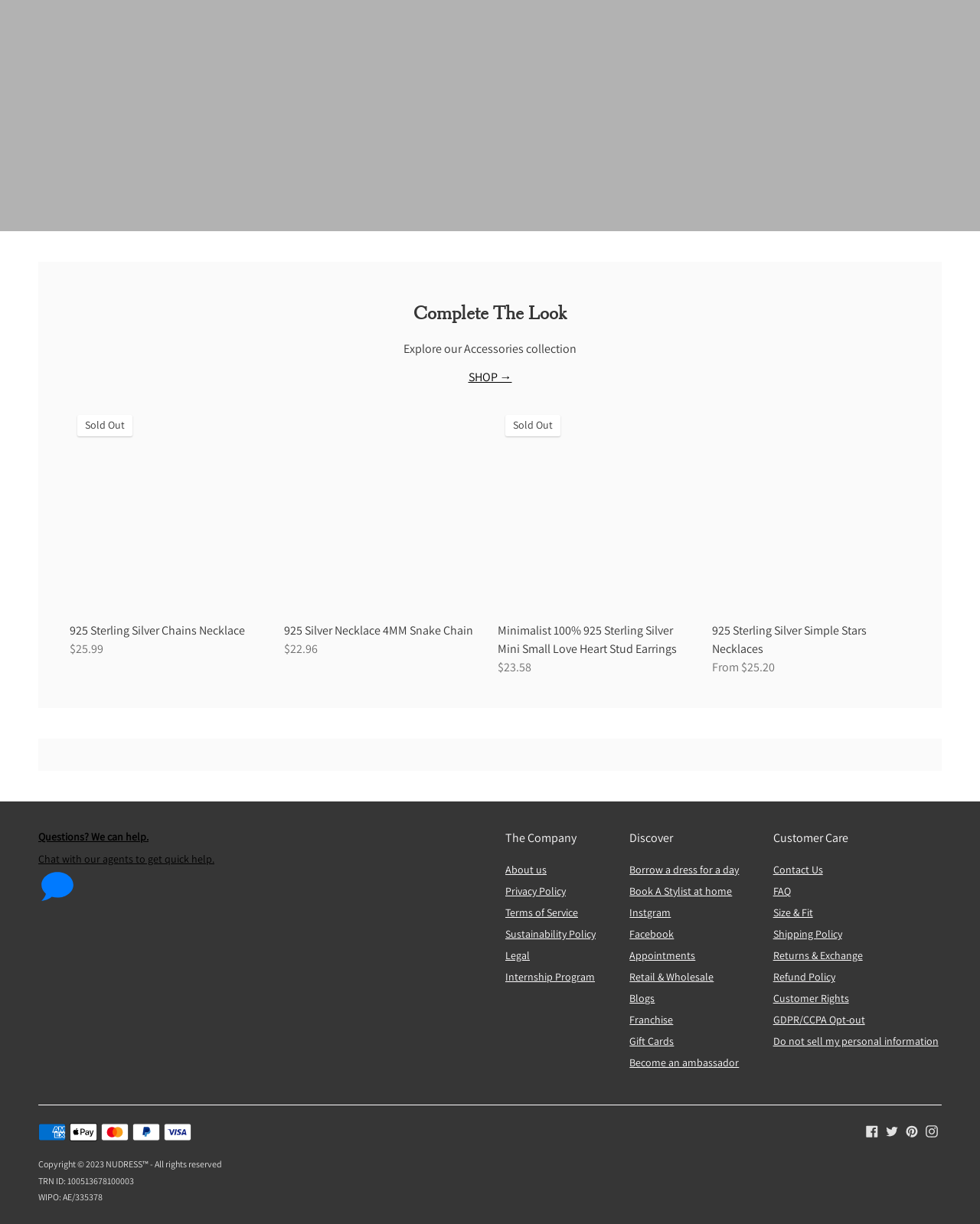Please identify the bounding box coordinates of the clickable element to fulfill the following instruction: "Chat with agents for quick help". The coordinates should be four float numbers between 0 and 1, i.e., [left, top, right, bottom].

[0.039, 0.677, 0.411, 0.708]